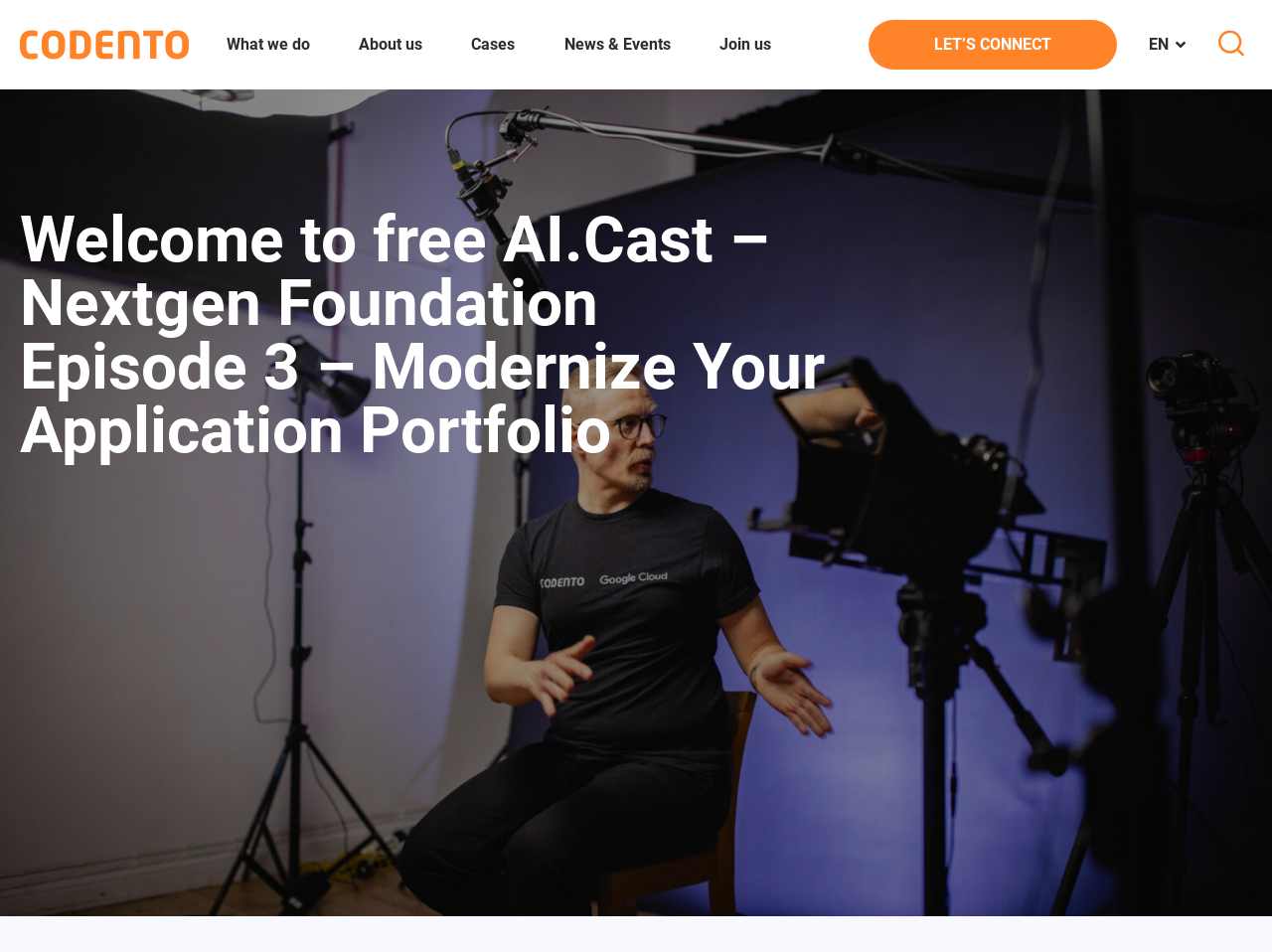Using floating point numbers between 0 and 1, provide the bounding box coordinates in the format (top-left x, top-left y, bottom-right x, bottom-right y). Locate the UI element described here: Join us

[0.556, 0.021, 0.616, 0.073]